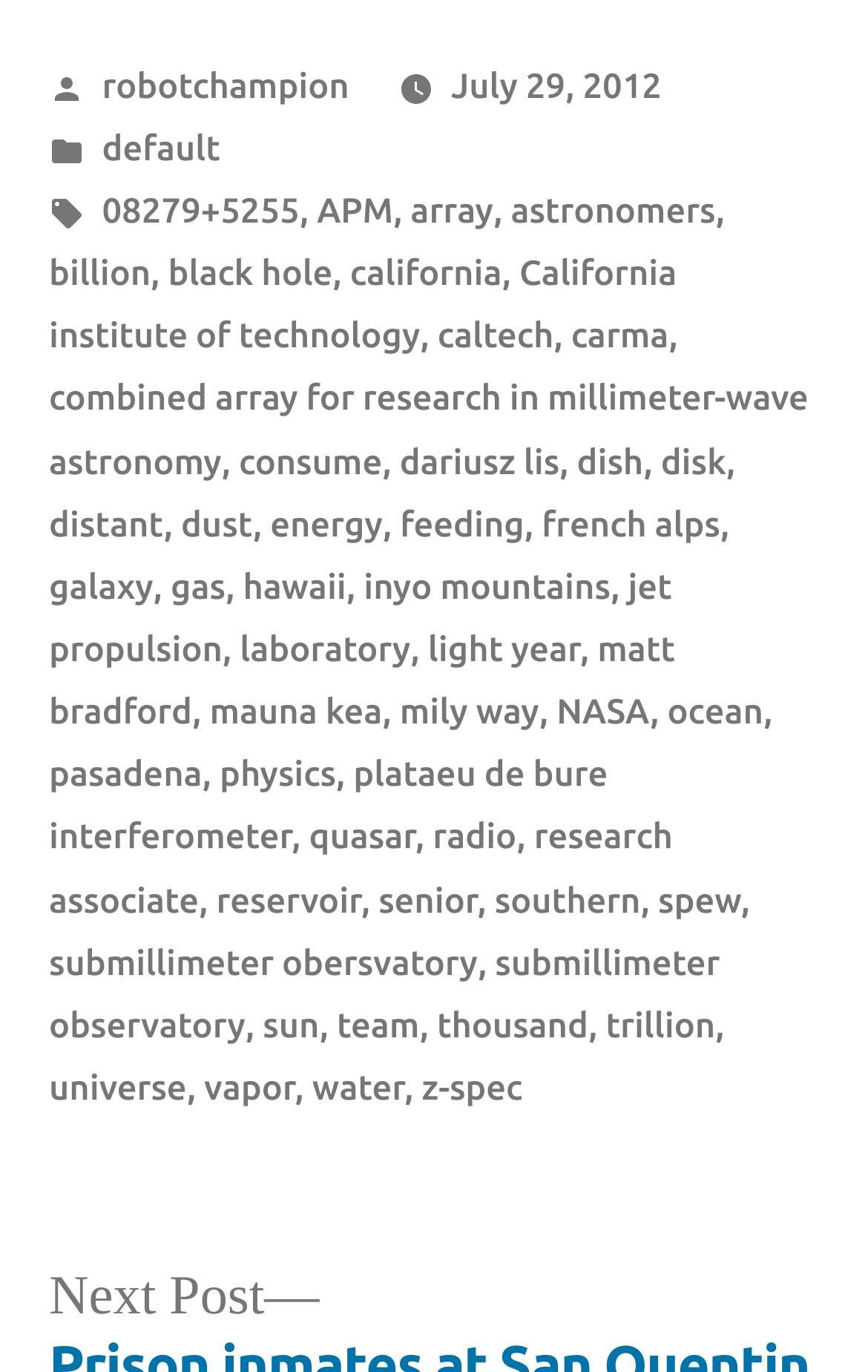Bounding box coordinates are specified in the format (top-left x, top-left y, bottom-right x, bottom-right y). All values are floating point numbers bounded between 0 and 1. Please provide the bounding box coordinate of the region this sentence describes: Chemtrade

None